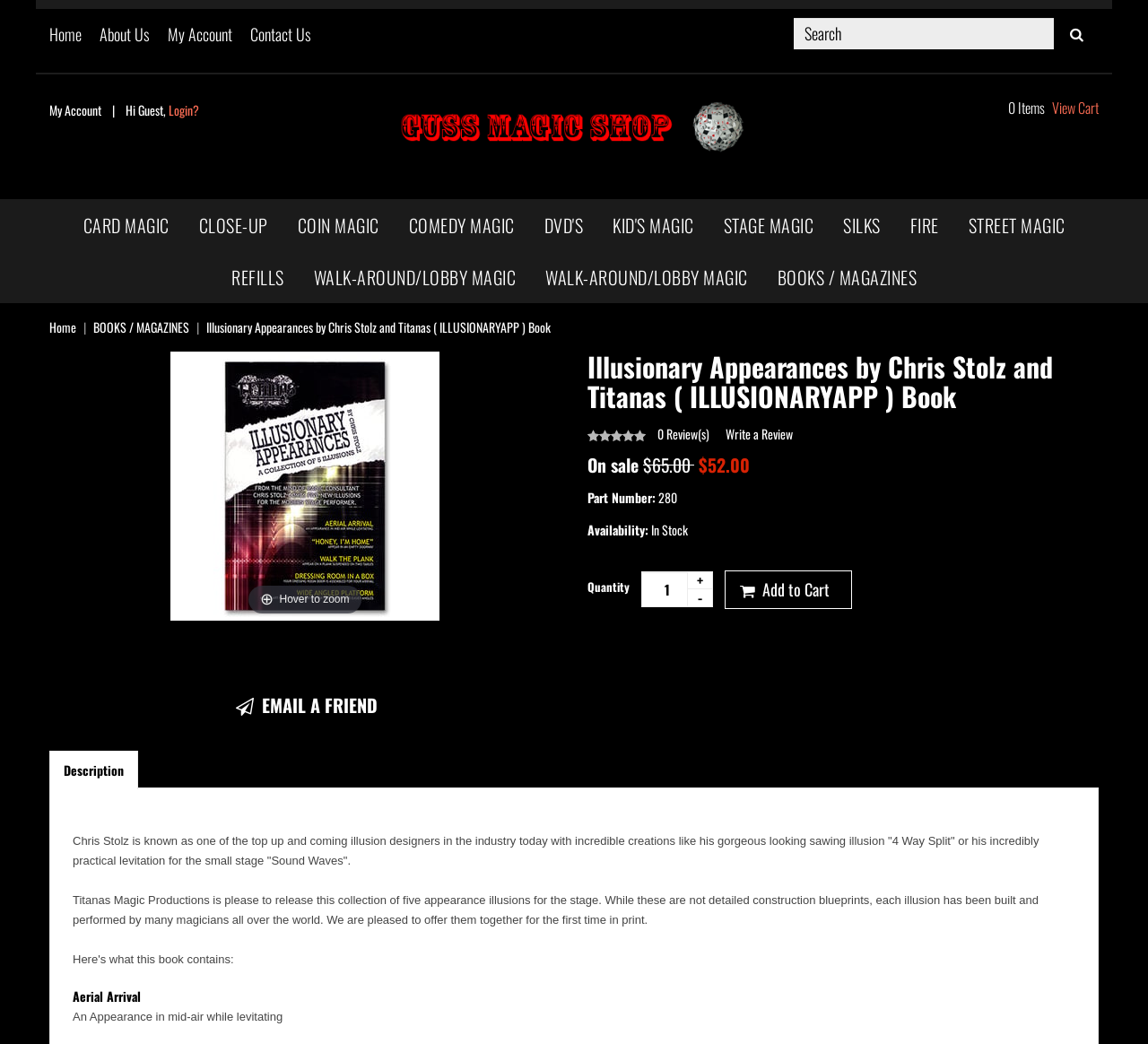Answer briefly with one word or phrase:
What is the price of the book?

$52.00